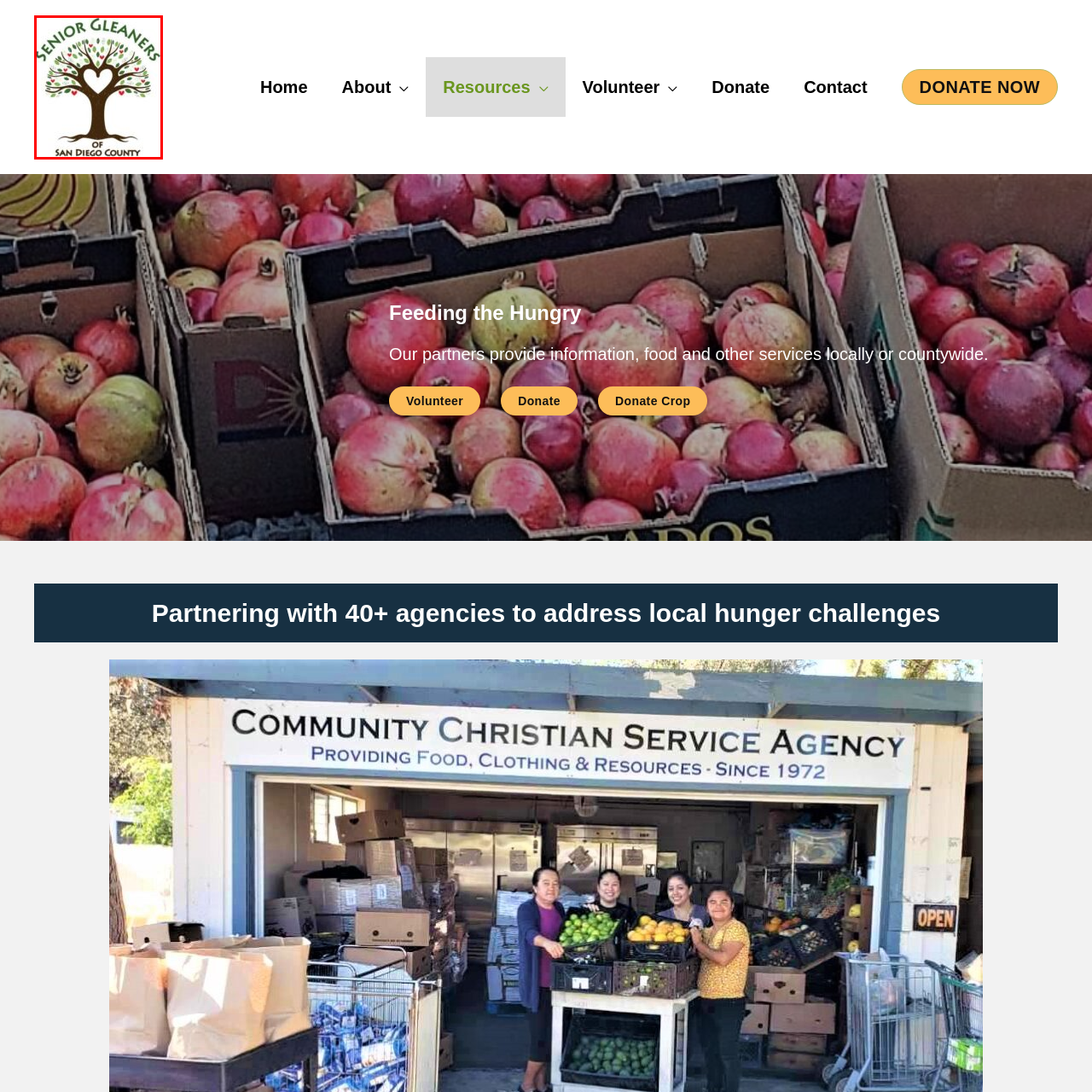What is written above the tree?
View the image highlighted by the red bounding box and provide your answer in a single word or a brief phrase.

SENIOR GLEANERS